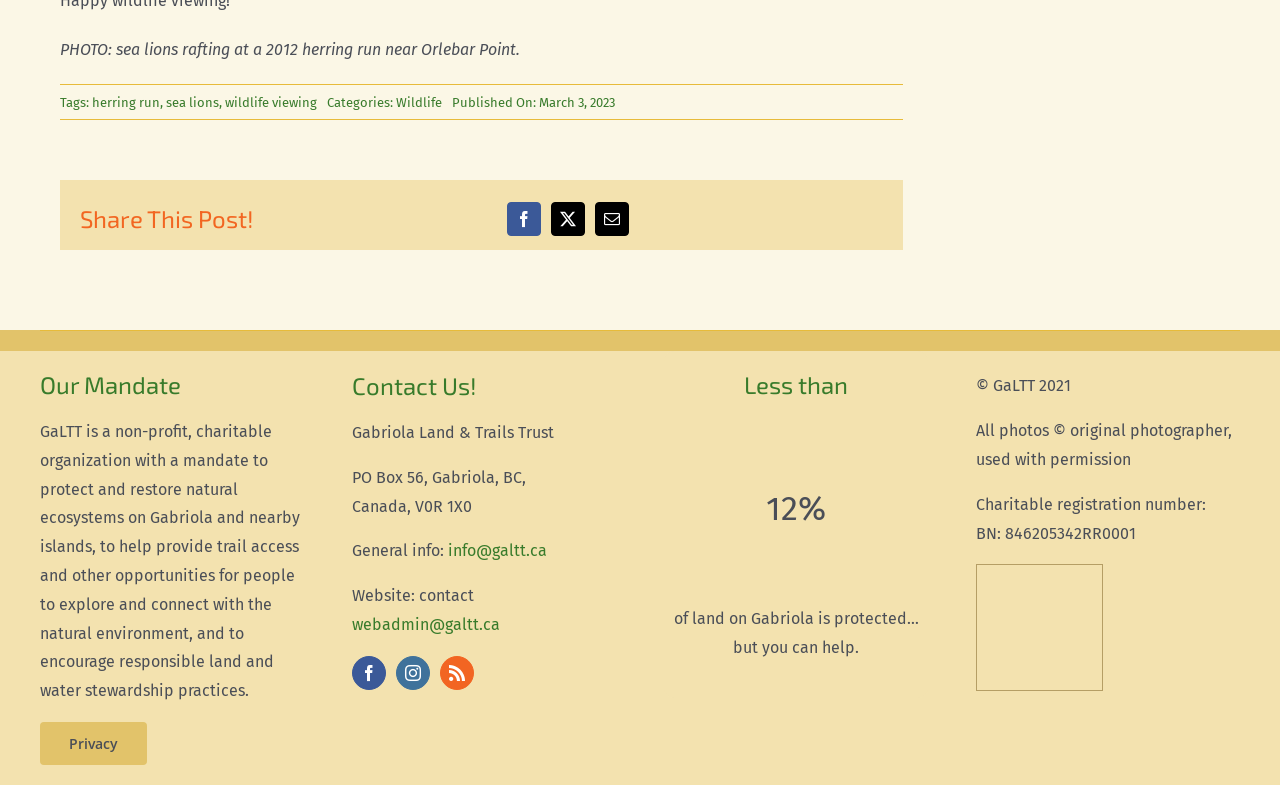What percentage of land on Gabriola is protected?
Answer the question in a detailed and comprehensive manner.

I found the heading 'Less than' and the corresponding text that states '12%' of land on Gabriola is protected, indicating that the actual percentage is less than 12%.